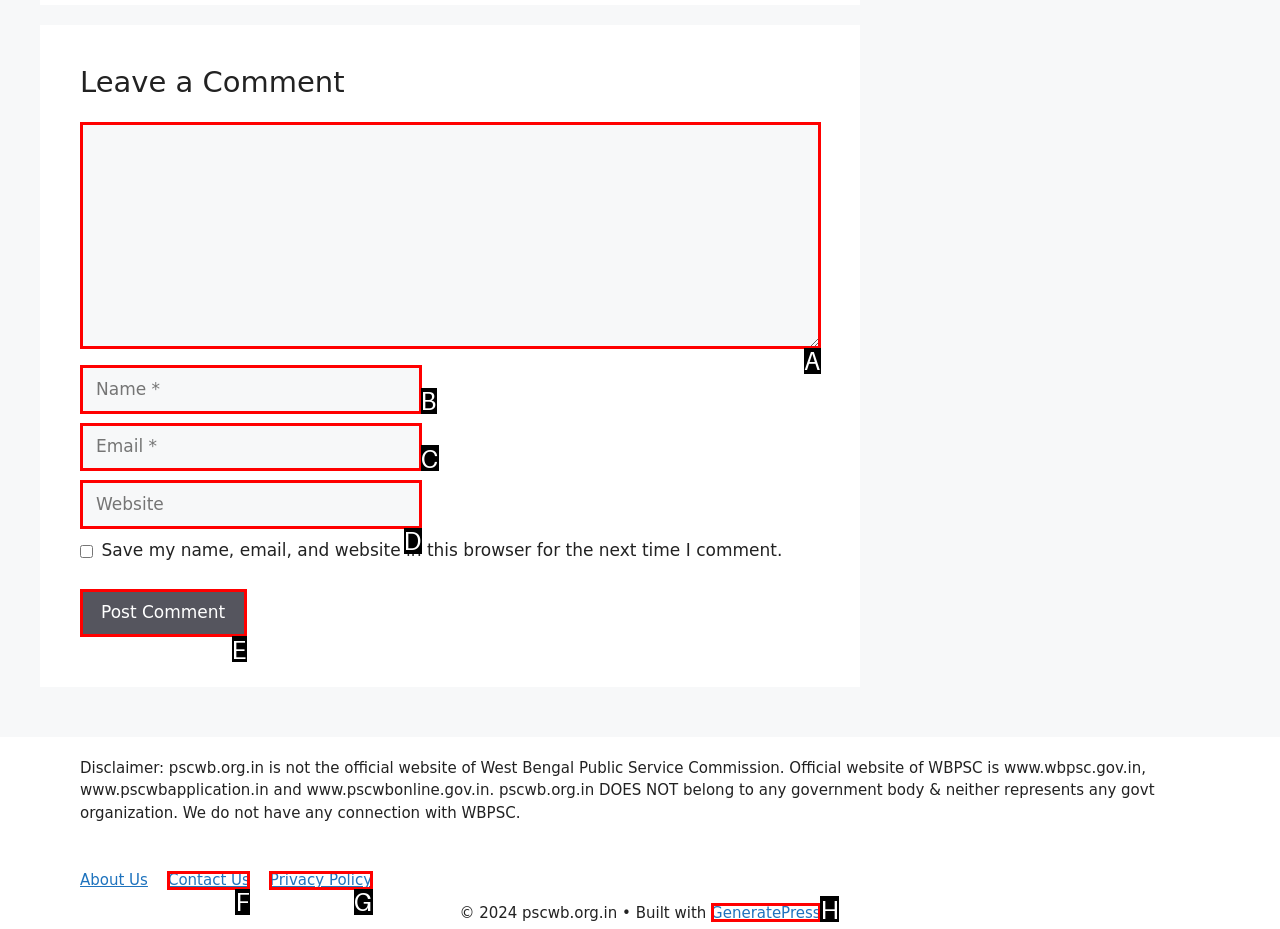Identify the UI element described as: parent_node: Comment name="email" placeholder="Email *"
Answer with the option's letter directly.

C